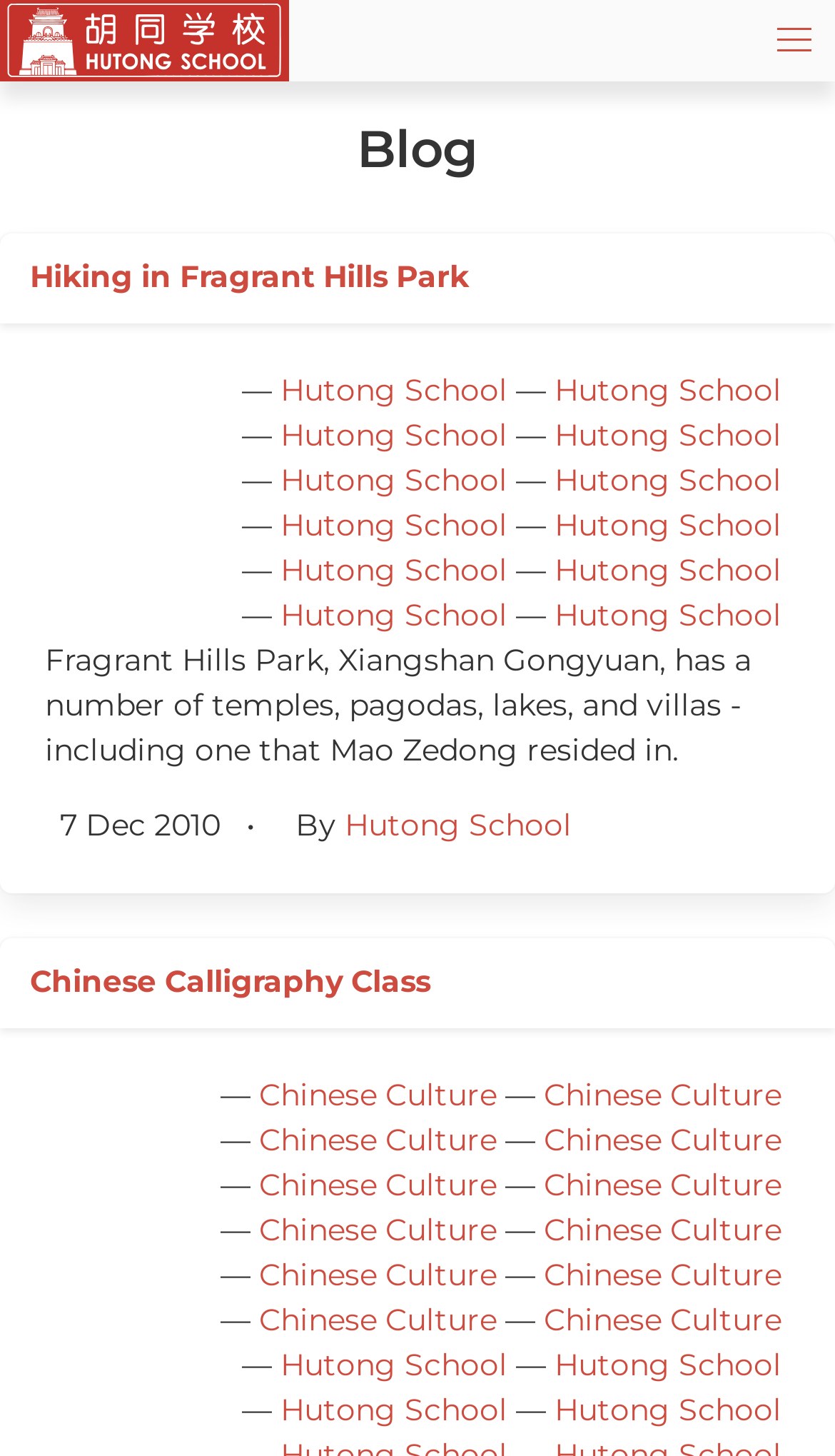Pinpoint the bounding box coordinates of the element that must be clicked to accomplish the following instruction: "Visit the 'Chinese Calligraphy Class' page". The coordinates should be in the format of four float numbers between 0 and 1, i.e., [left, top, right, bottom].

[0.036, 0.66, 0.515, 0.69]